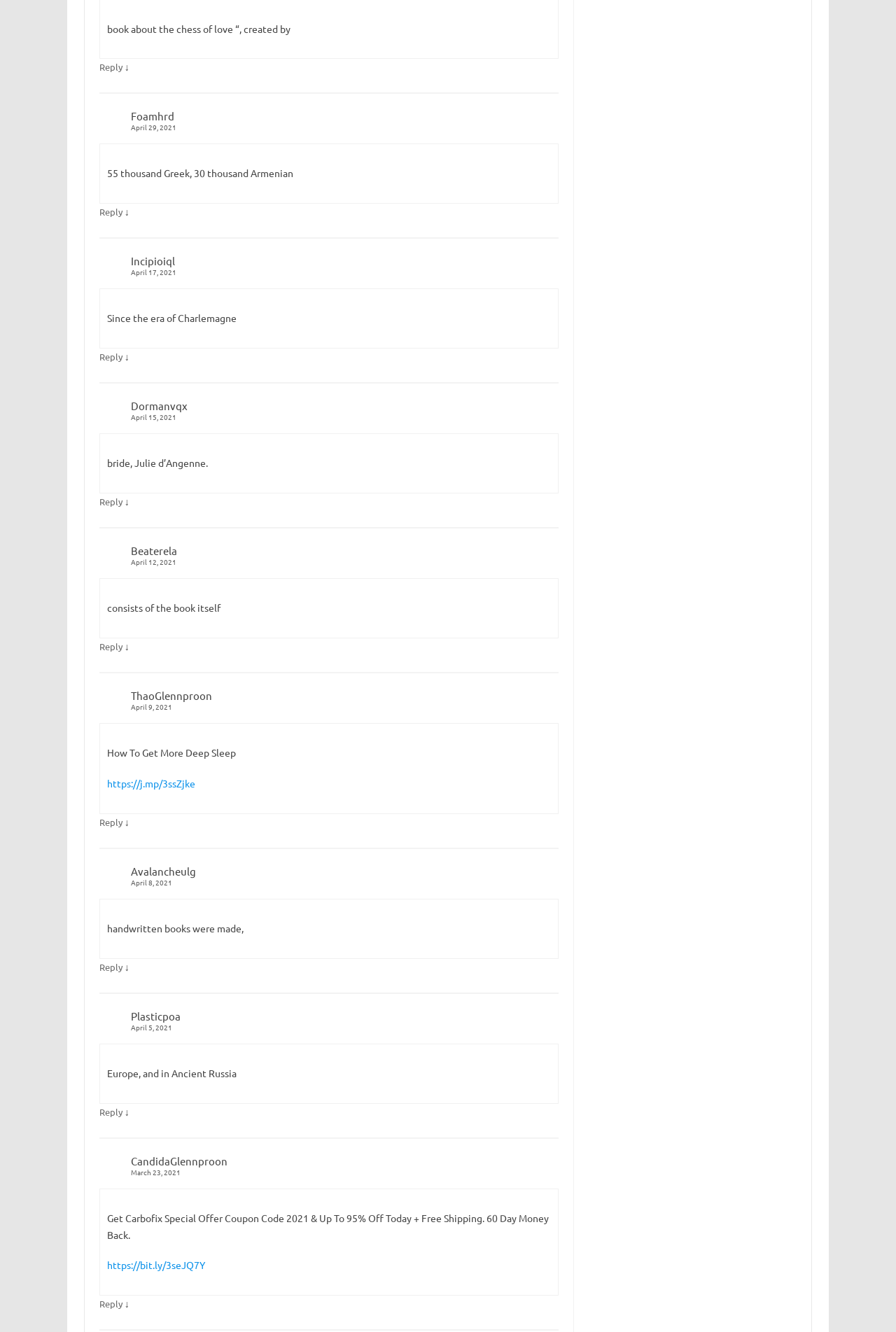What is the offer mentioned in the last article?
Provide a concise answer using a single word or phrase based on the image.

Up To 95% Off